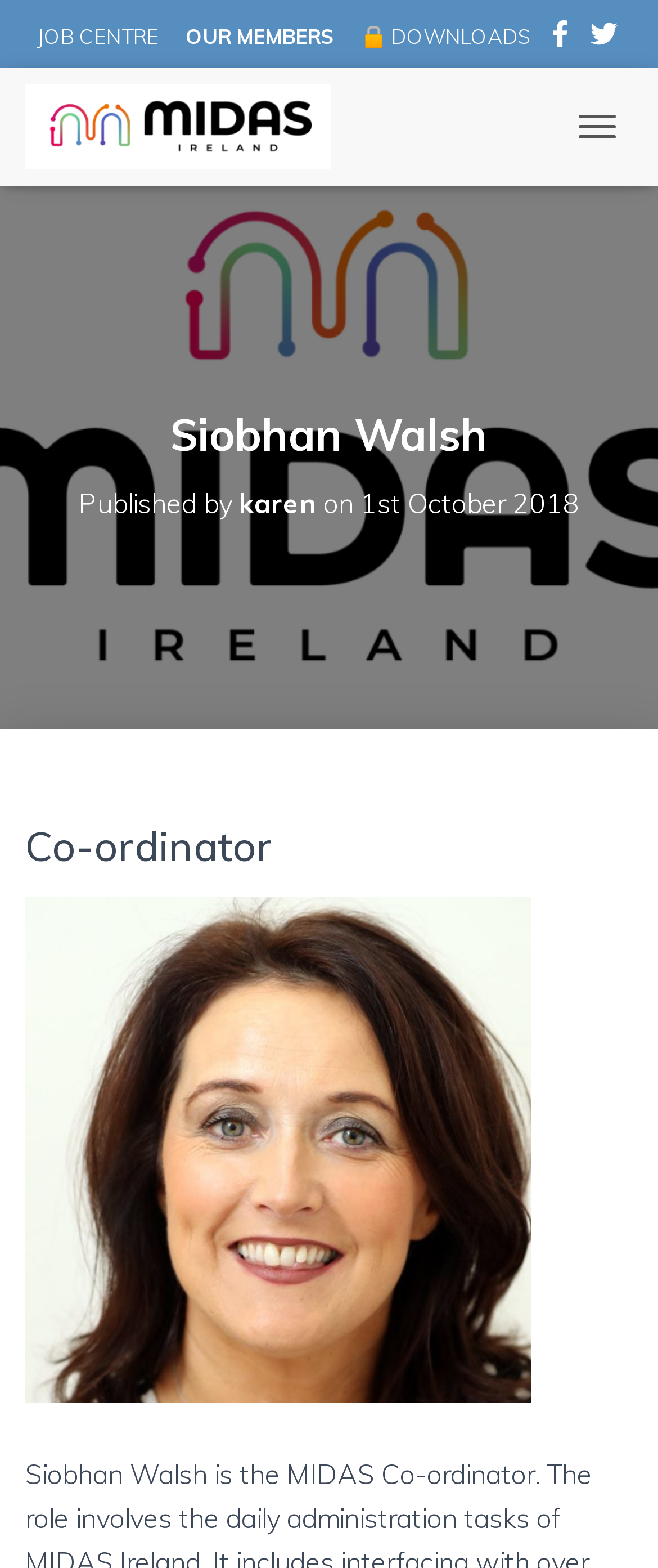Find and indicate the bounding box coordinates of the region you should select to follow the given instruction: "Visit OUR MEMBERS page".

[0.274, 0.002, 0.515, 0.045]